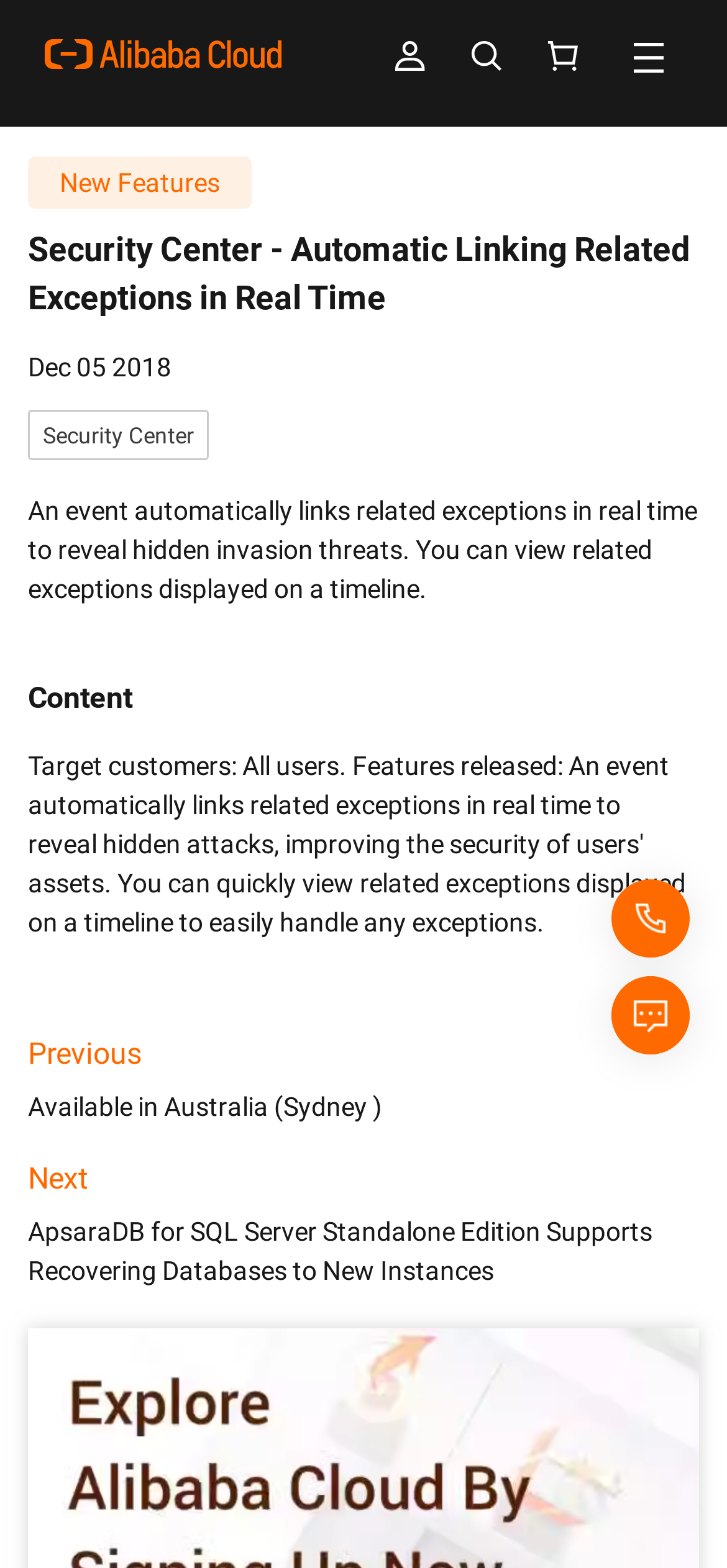How many images are there at the bottom of the webpage?
Please provide a single word or phrase based on the screenshot.

2